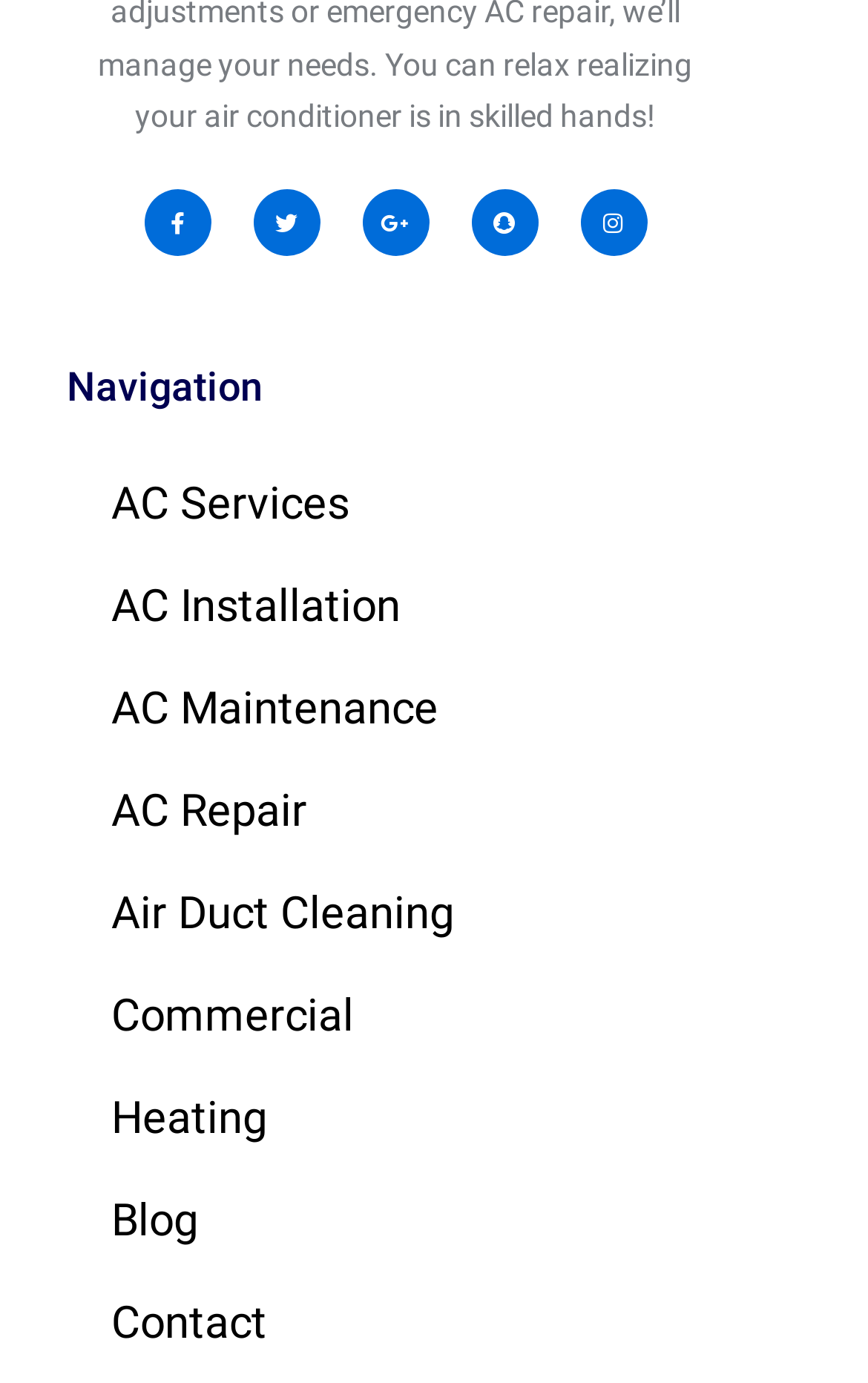Answer the following in one word or a short phrase: 
What type of element is 'Navigation'?

heading